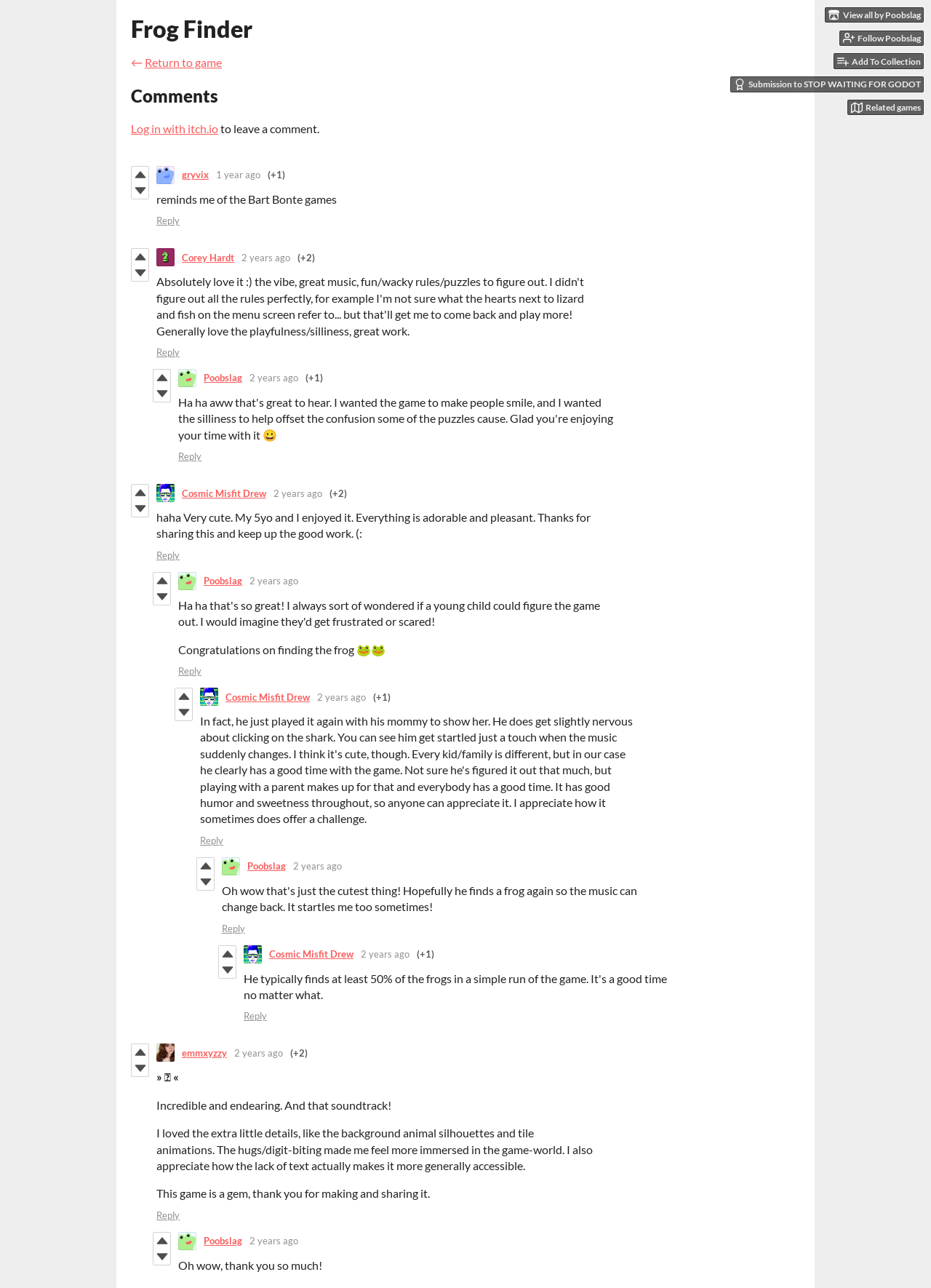What is the purpose of the 'Vote up' and 'Vote down' buttons?
Give a one-word or short-phrase answer derived from the screenshot.

To rate comments